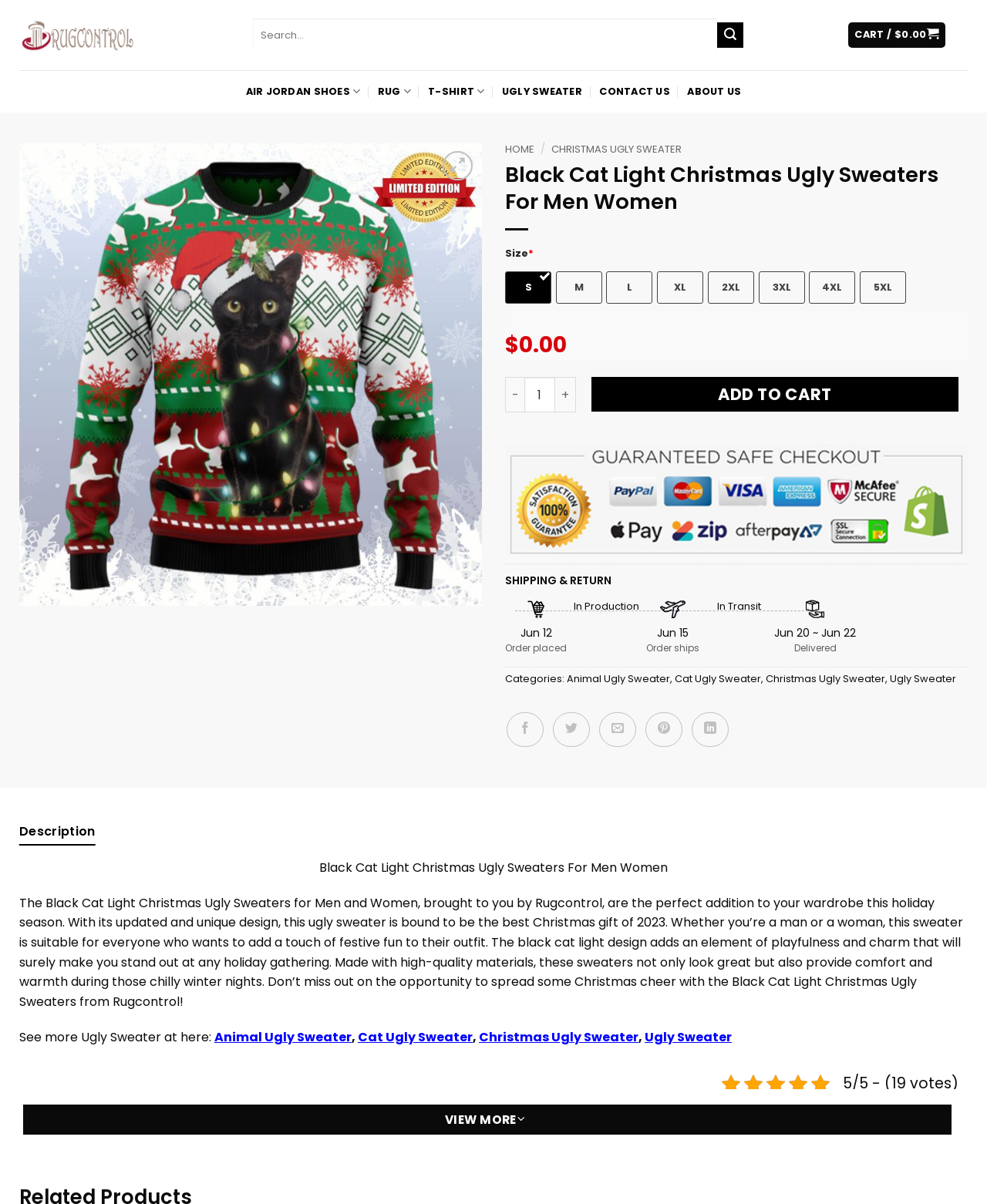Please identify the bounding box coordinates of the region to click in order to complete the given instruction: "View cart". The coordinates should be four float numbers between 0 and 1, i.e., [left, top, right, bottom].

[0.859, 0.019, 0.958, 0.04]